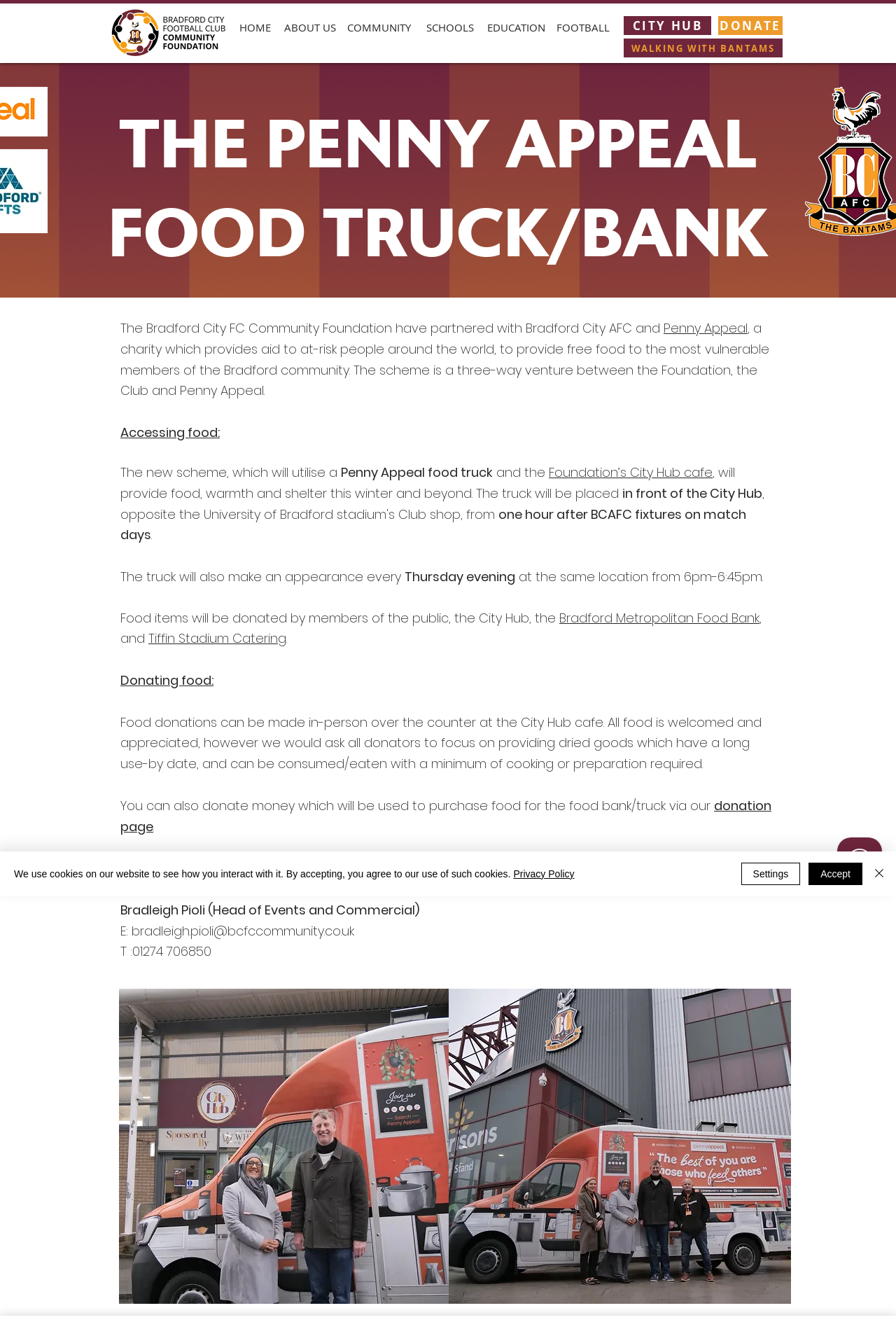Determine the bounding box for the described HTML element: "Privacy Policy". Ensure the coordinates are four float numbers between 0 and 1 in the format [left, top, right, bottom].

[0.573, 0.657, 0.641, 0.665]